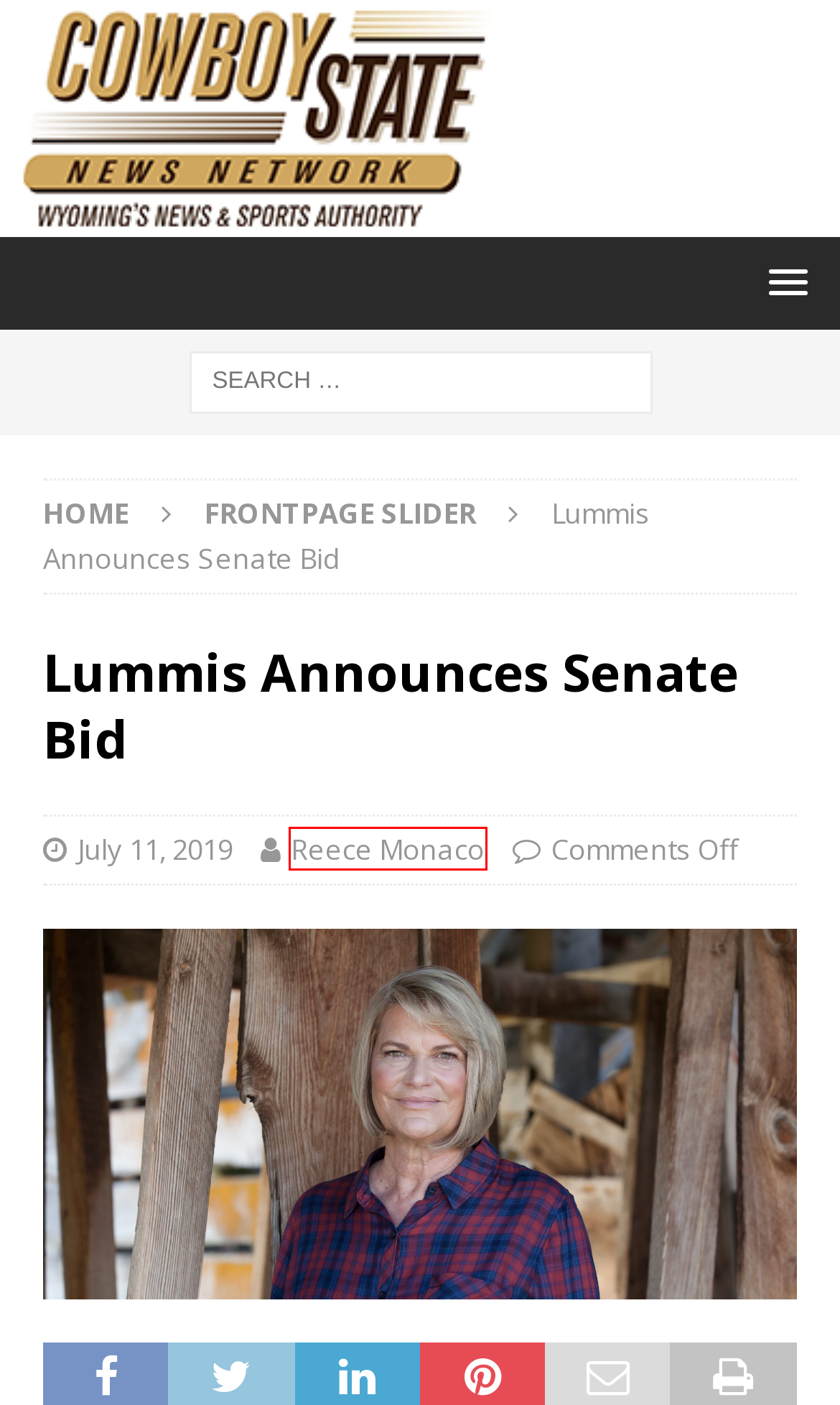Look at the screenshot of a webpage with a red bounding box and select the webpage description that best corresponds to the new page after clicking the element in the red box. Here are the options:
A. June 2024 – Cowboy State News Network
B. Cowboy State News Network – Wyoming's latest news, sports, and weather.
C. Cynthia Lummis – Cowboy State News Network
D. July 2019 – Cowboy State News Network
E. FrontPage Slider – Cowboy State News Network
F. No better time than now for some archery practice – Cowboy State News Network
G. Reece Monaco – Cowboy State News Network
H. MH Themes – Premium WordPress Themes

G